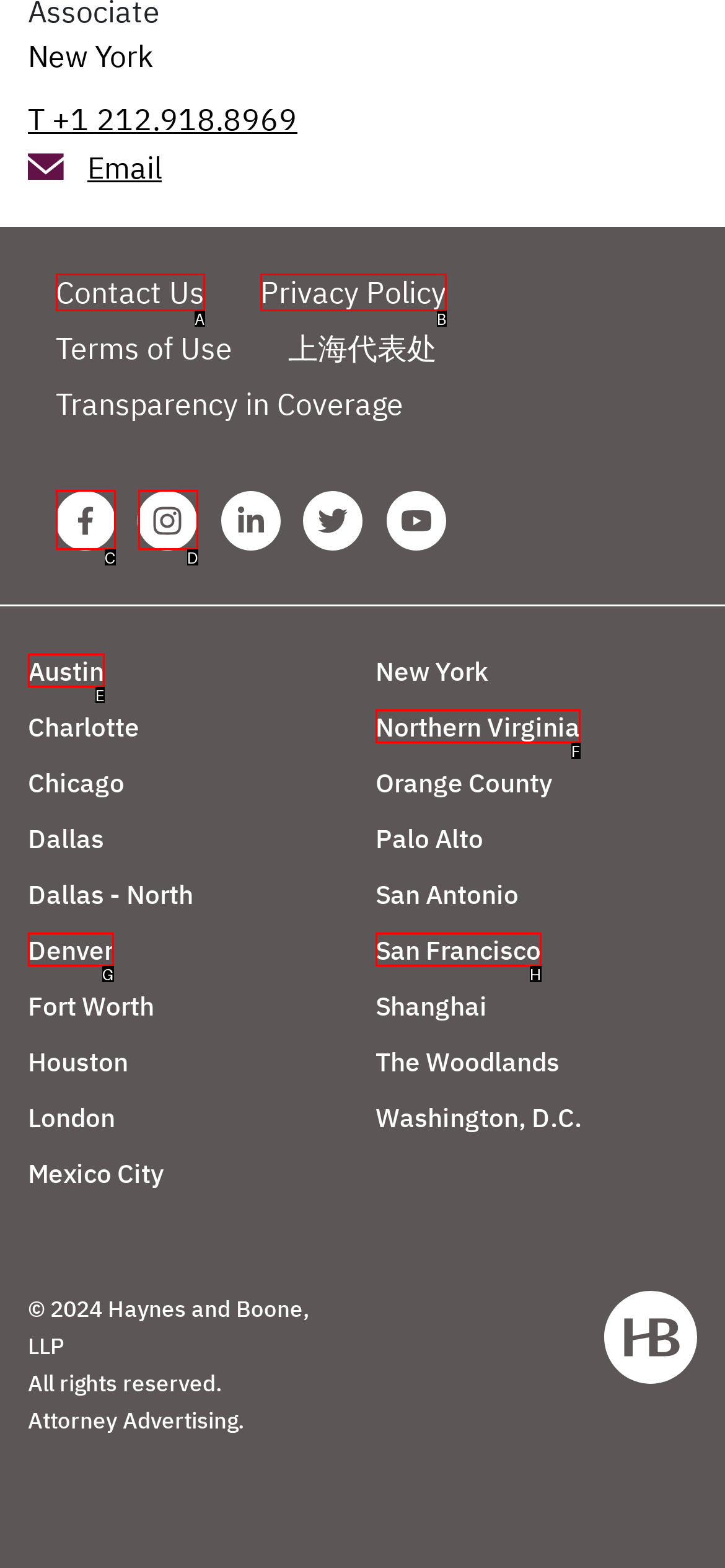From the choices provided, which HTML element best fits the description: San Francisco? Answer with the appropriate letter.

H